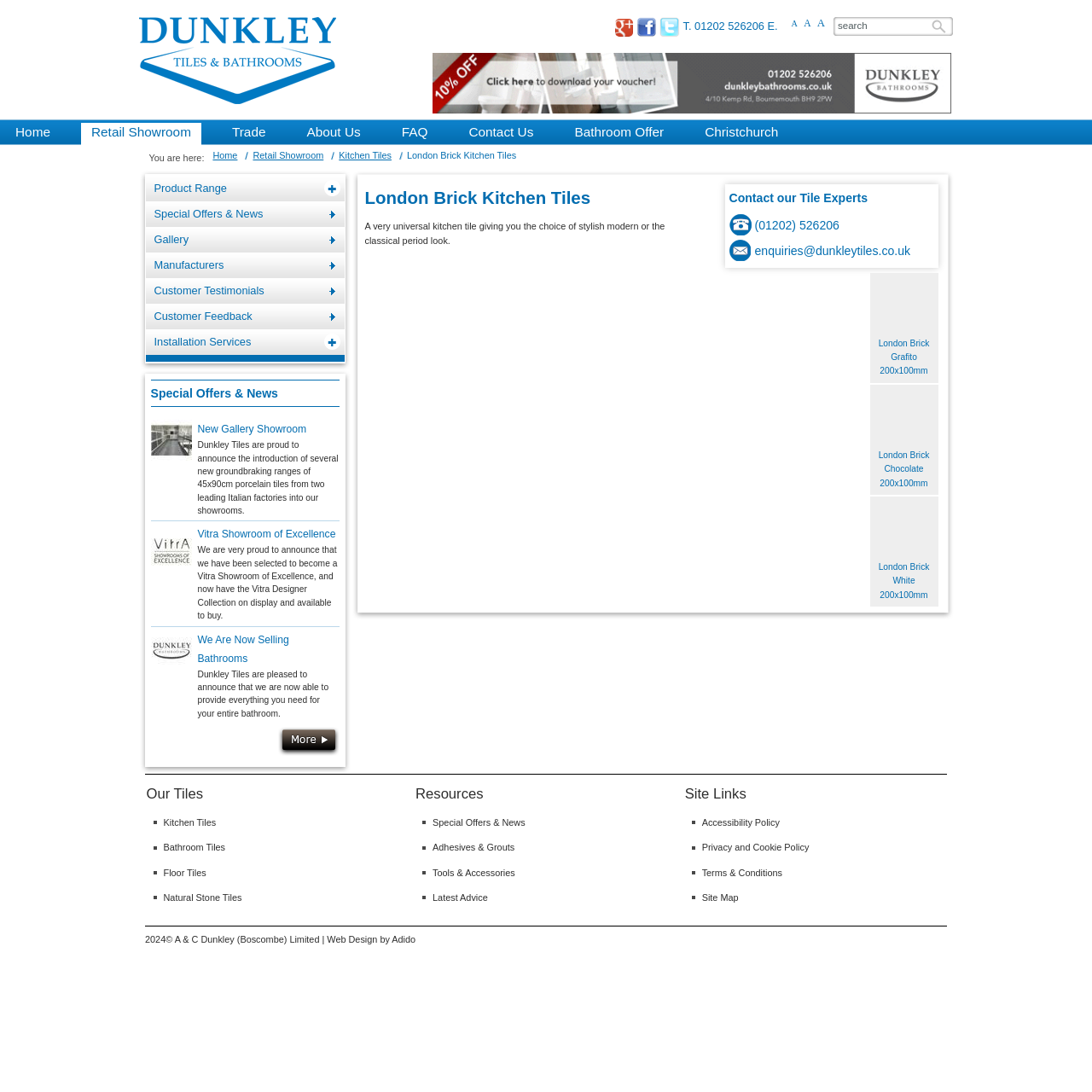Show the bounding box coordinates of the element that should be clicked to complete the task: "View London Brick Grafito 200x100mm".

[0.804, 0.31, 0.851, 0.344]